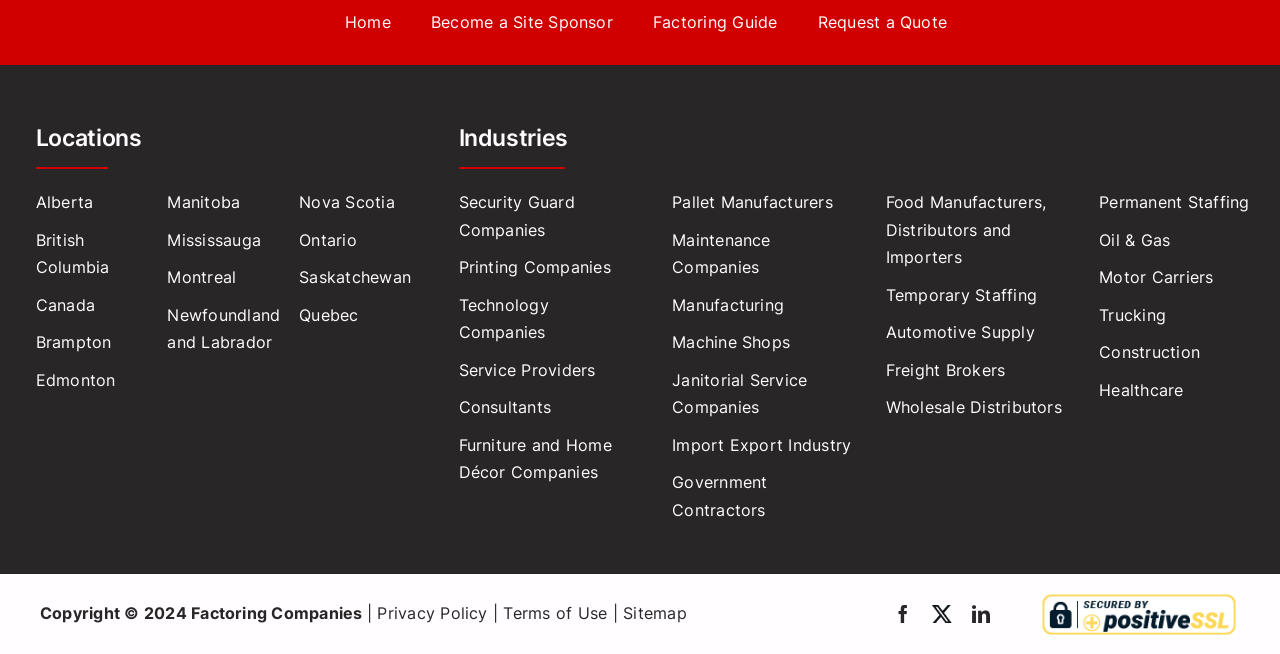Please mark the clickable region by giving the bounding box coordinates needed to complete this instruction: "Check the 'Privacy Policy'".

[0.295, 0.922, 0.381, 0.953]